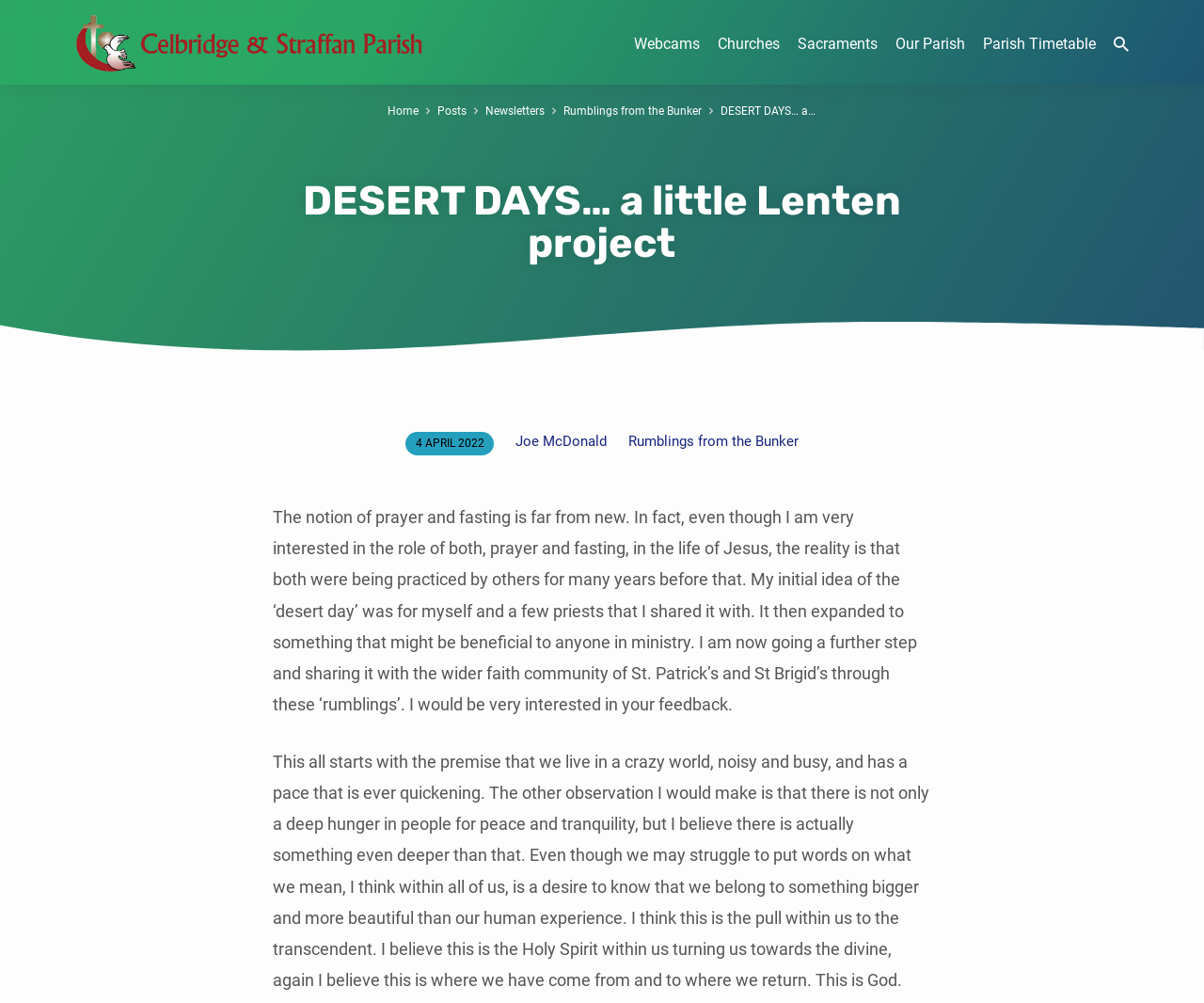Given the element description: "Home", predict the bounding box coordinates of this UI element. The coordinates must be four float numbers between 0 and 1, given as [left, top, right, bottom].

[0.322, 0.103, 0.348, 0.117]